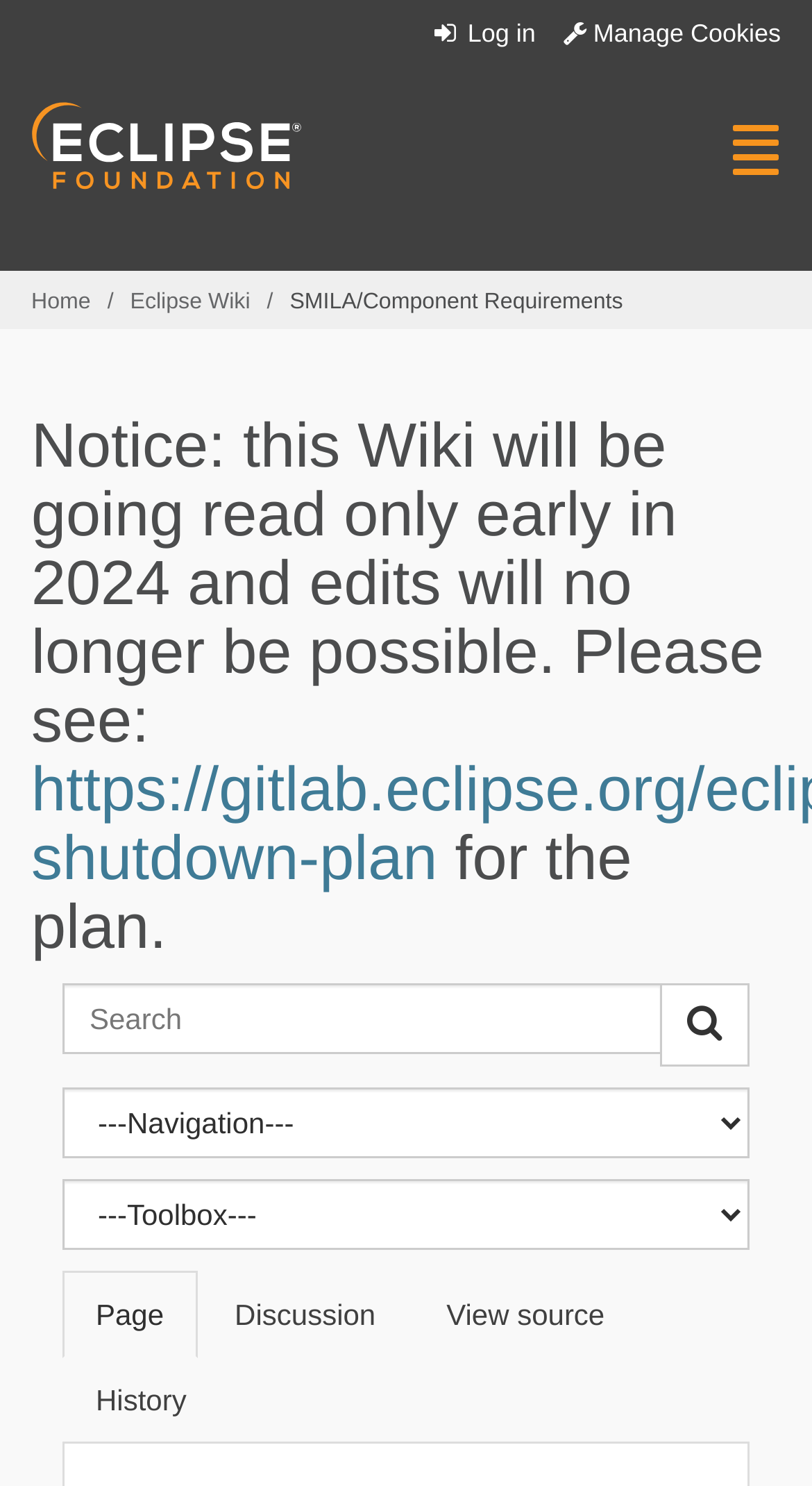What is the text of the notice on the webpage? Observe the screenshot and provide a one-word or short phrase answer.

Wiki will be going read only early in 2024